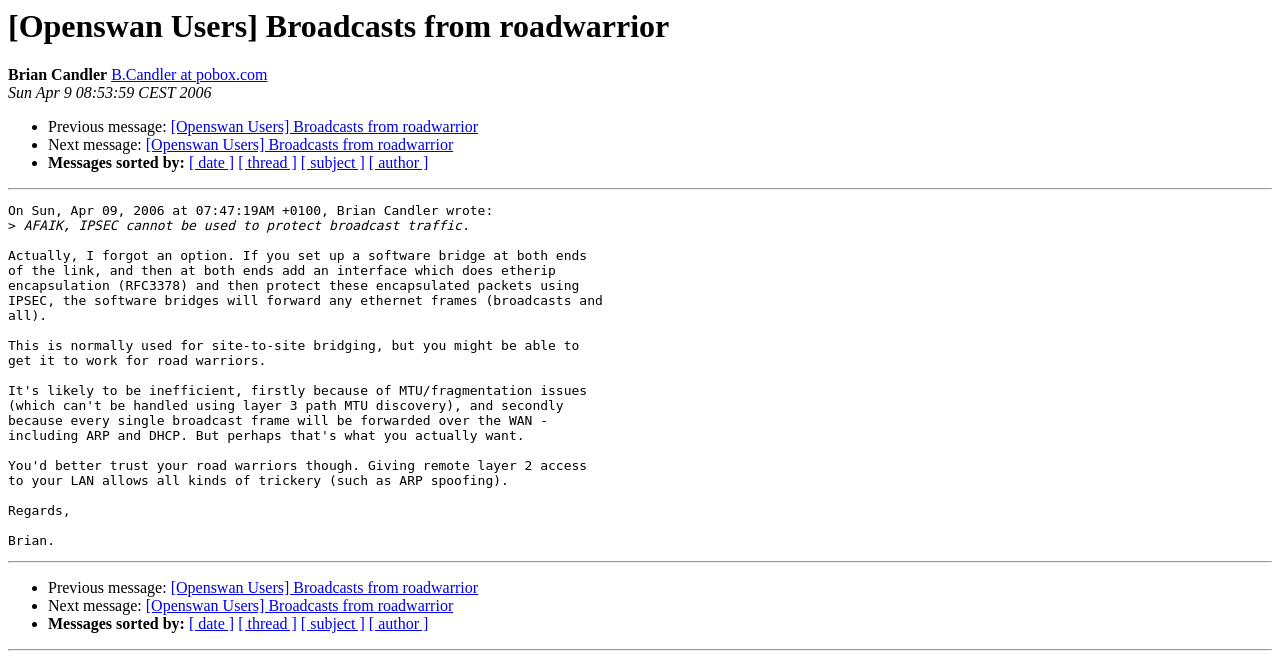Determine the bounding box coordinates of the clickable region to carry out the instruction: "Explore the 'Counties of SD&G' link".

None